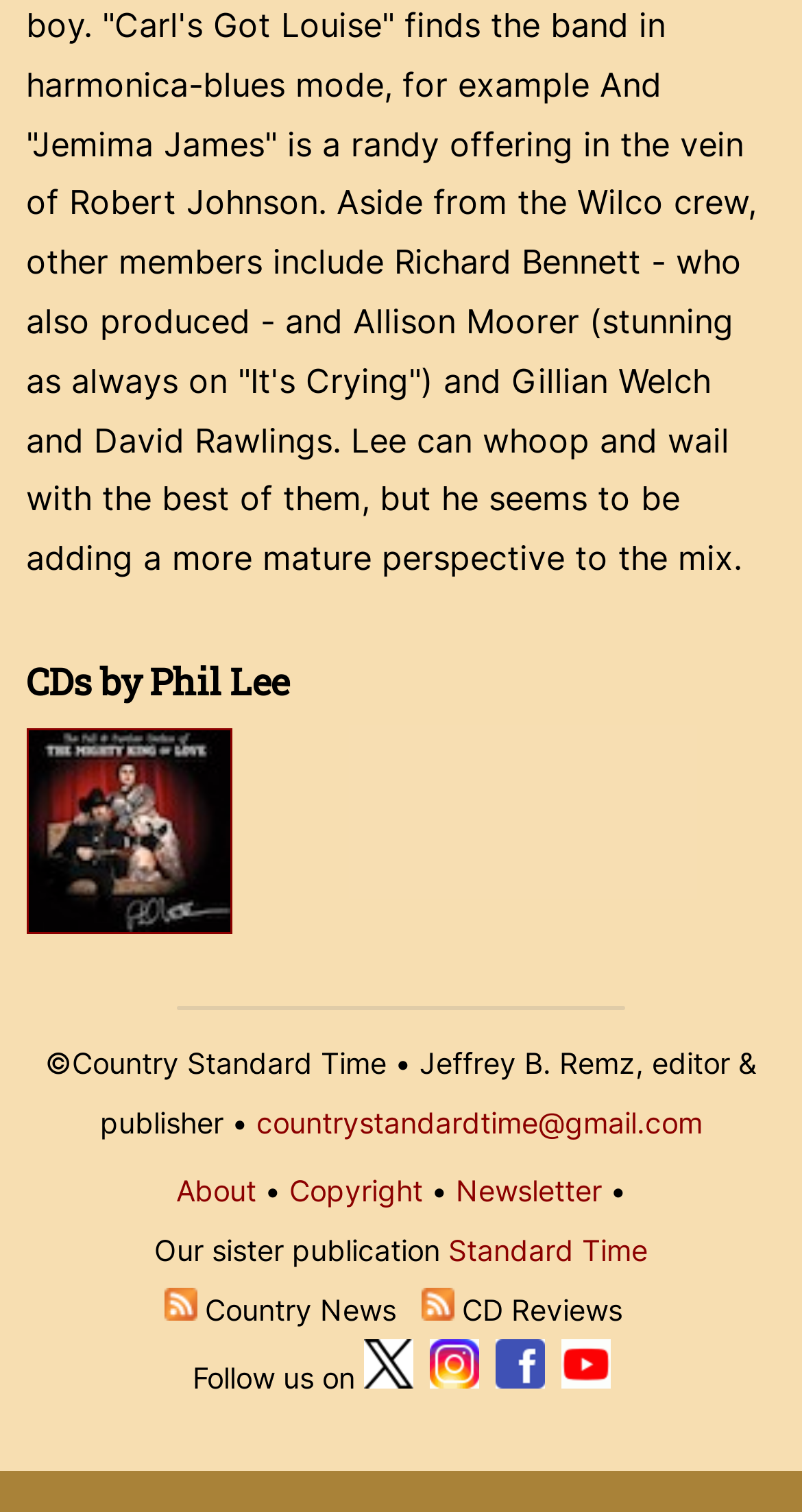Identify the bounding box coordinates of the element that should be clicked to fulfill this task: "Subscribe to Country Music News". The coordinates should be provided as four float numbers between 0 and 1, i.e., [left, top, right, bottom].

[0.204, 0.854, 0.245, 0.877]